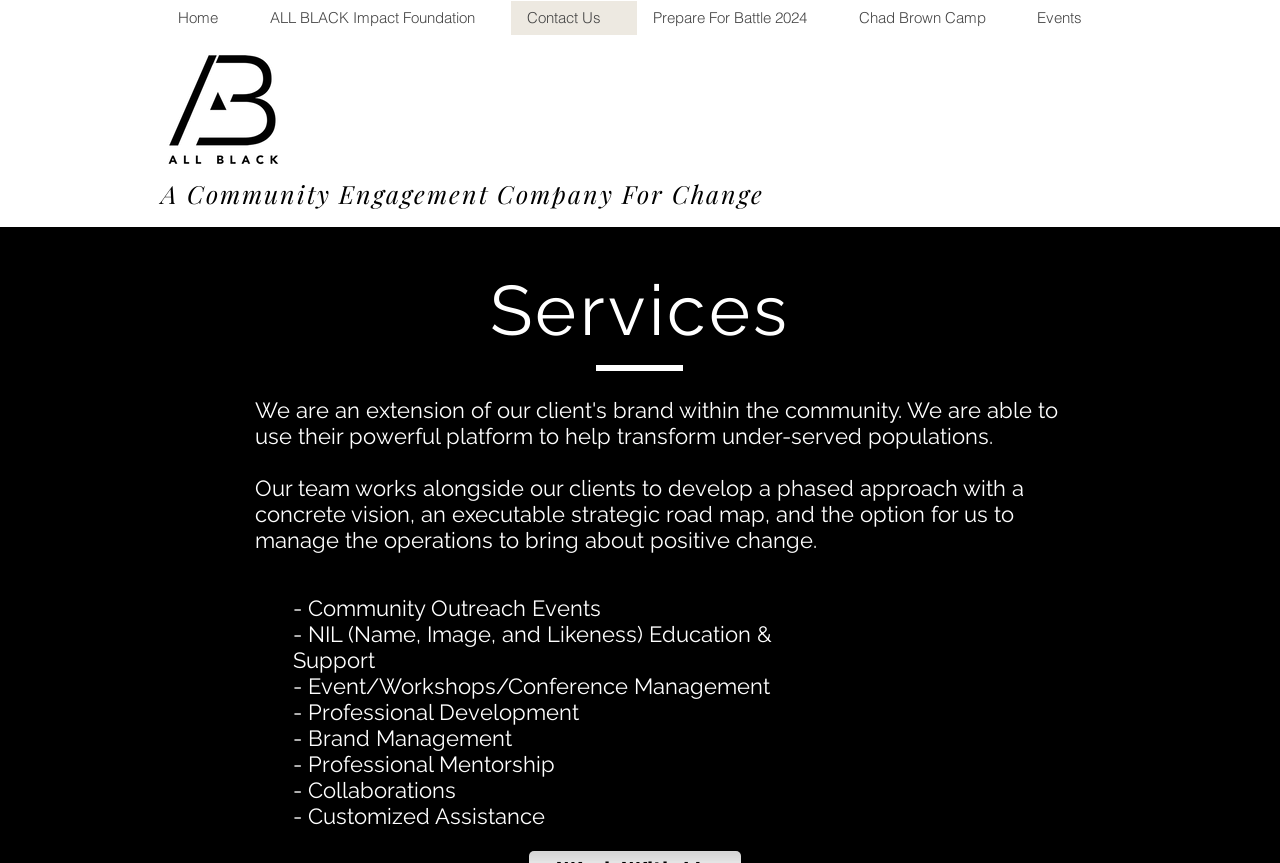Determine the bounding box coordinates for the HTML element mentioned in the following description: "0 comments". The coordinates should be a list of four floats ranging from 0 to 1, represented as [left, top, right, bottom].

None